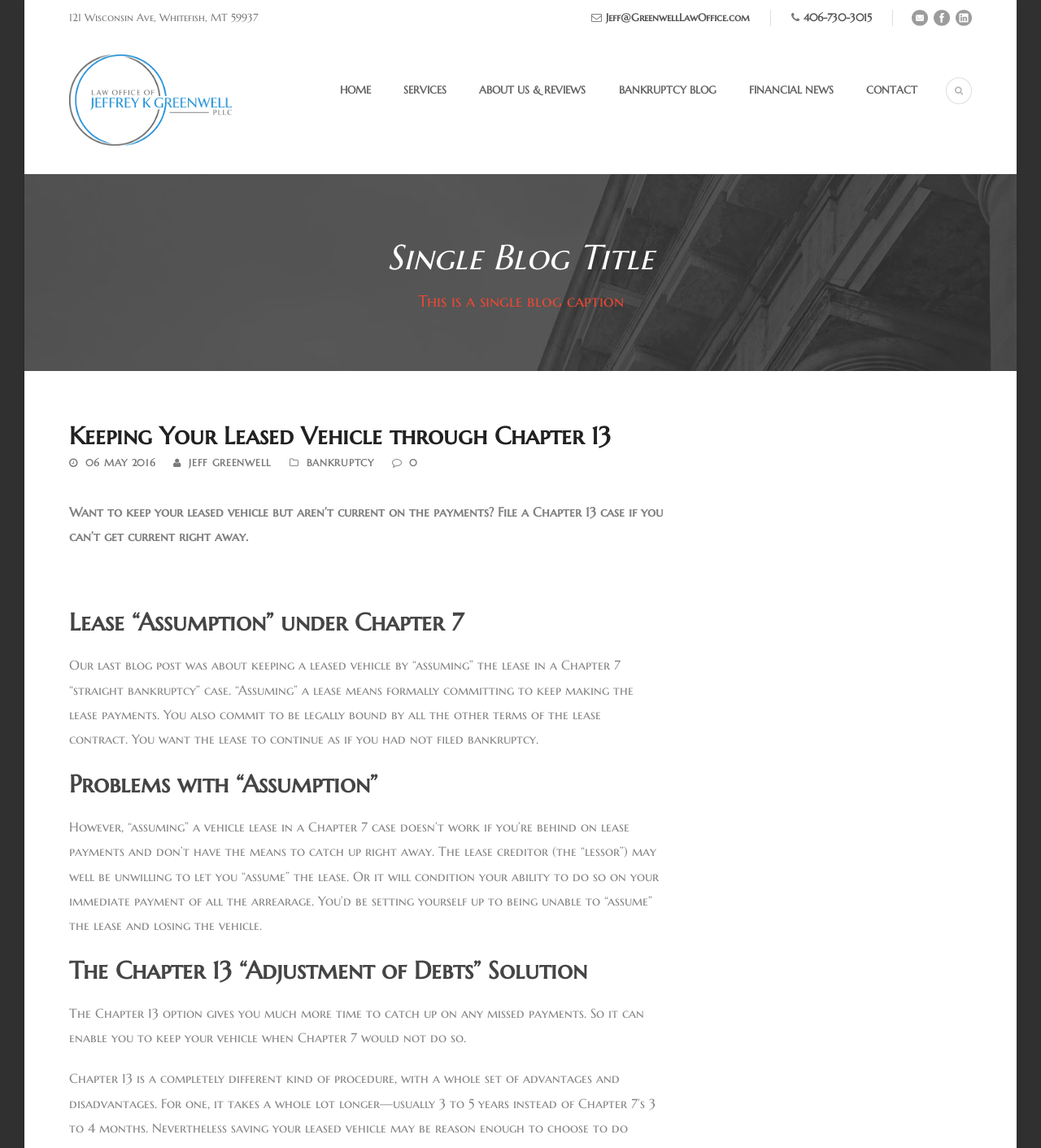What is the address of Greenwell Law Office?
Using the image, give a concise answer in the form of a single word or short phrase.

121 Wisconsin Ave, Whitefish, MT 59937